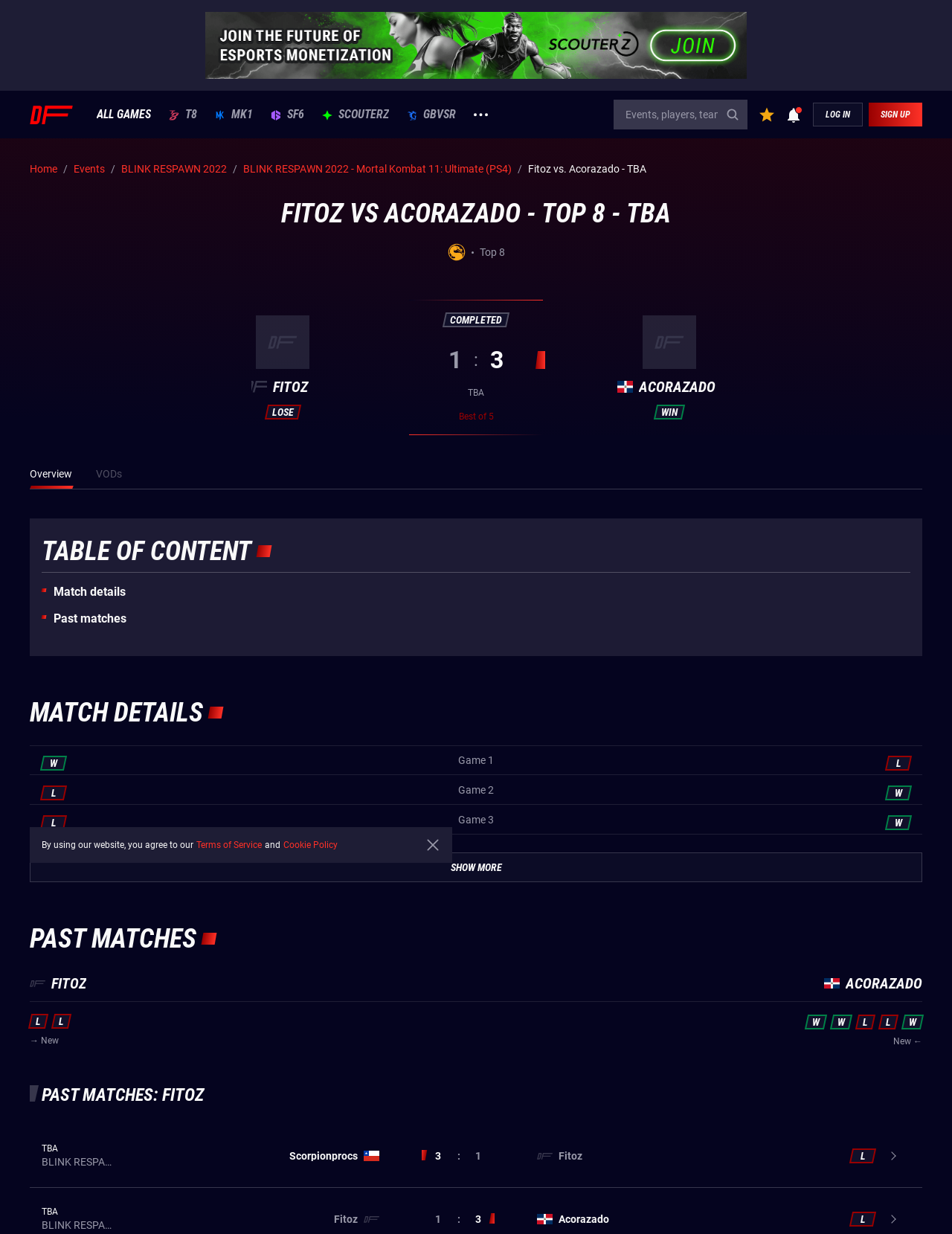Find the bounding box coordinates for the HTML element described as: "placeholder="Events, players, teams, news"". The coordinates should consist of four float values between 0 and 1, i.e., [left, top, right, bottom].

[0.645, 0.081, 0.785, 0.105]